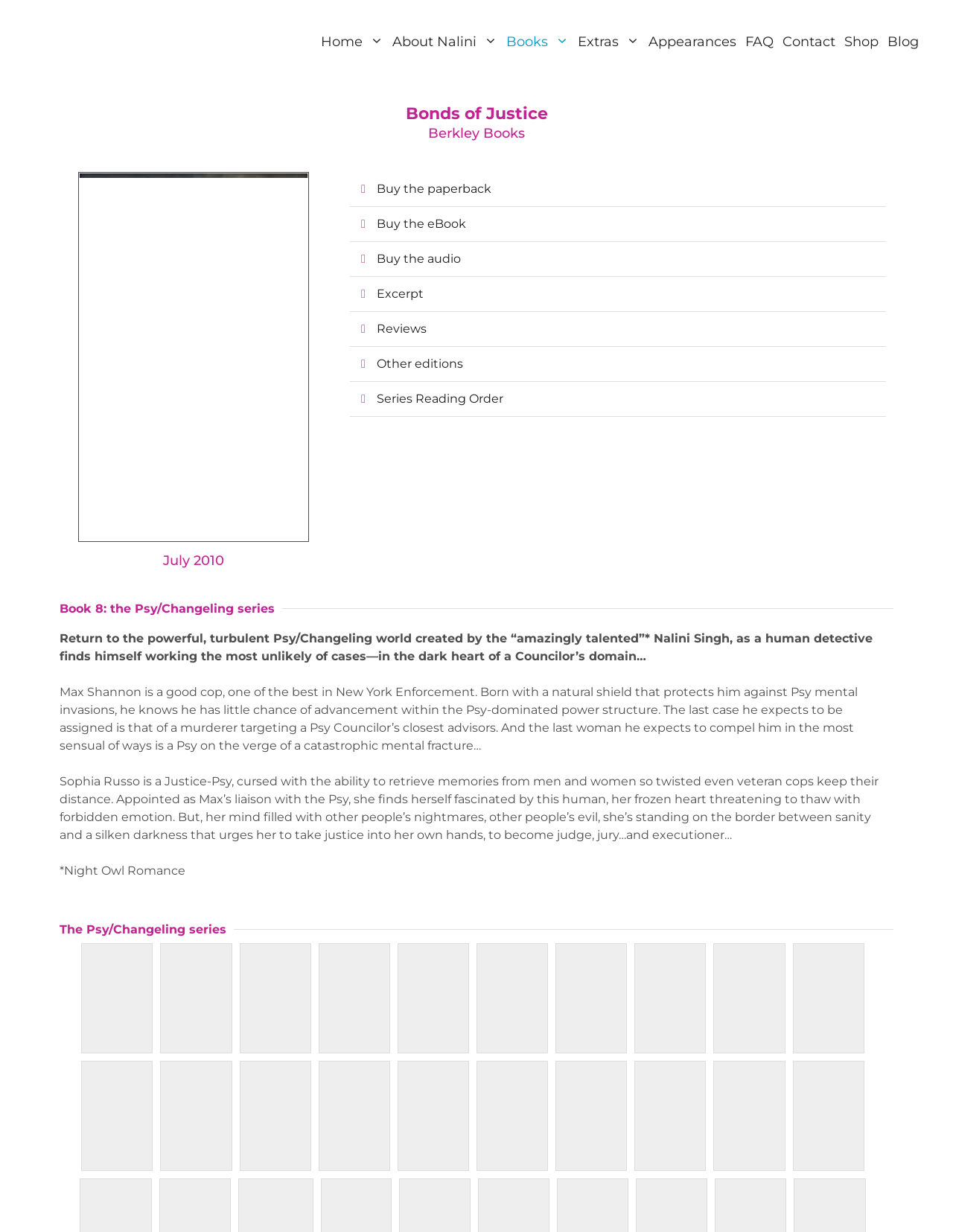Provide a brief response to the question below using a single word or phrase: 
What is the title of the book?

Bonds of Justice